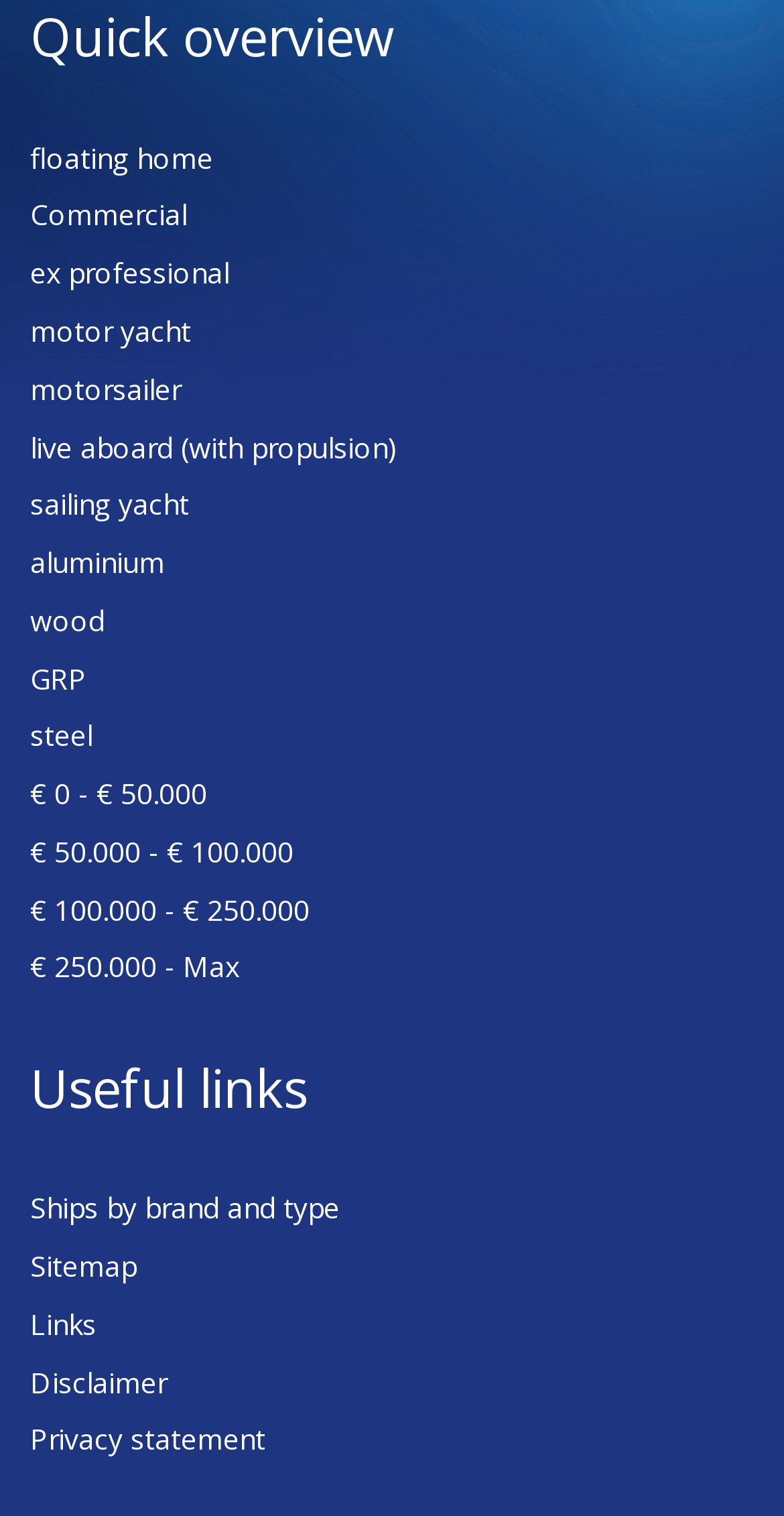Please locate the UI element described by "€ 50.000 - € 100.000" and provide its bounding box coordinates.

[0.038, 0.549, 0.374, 0.574]